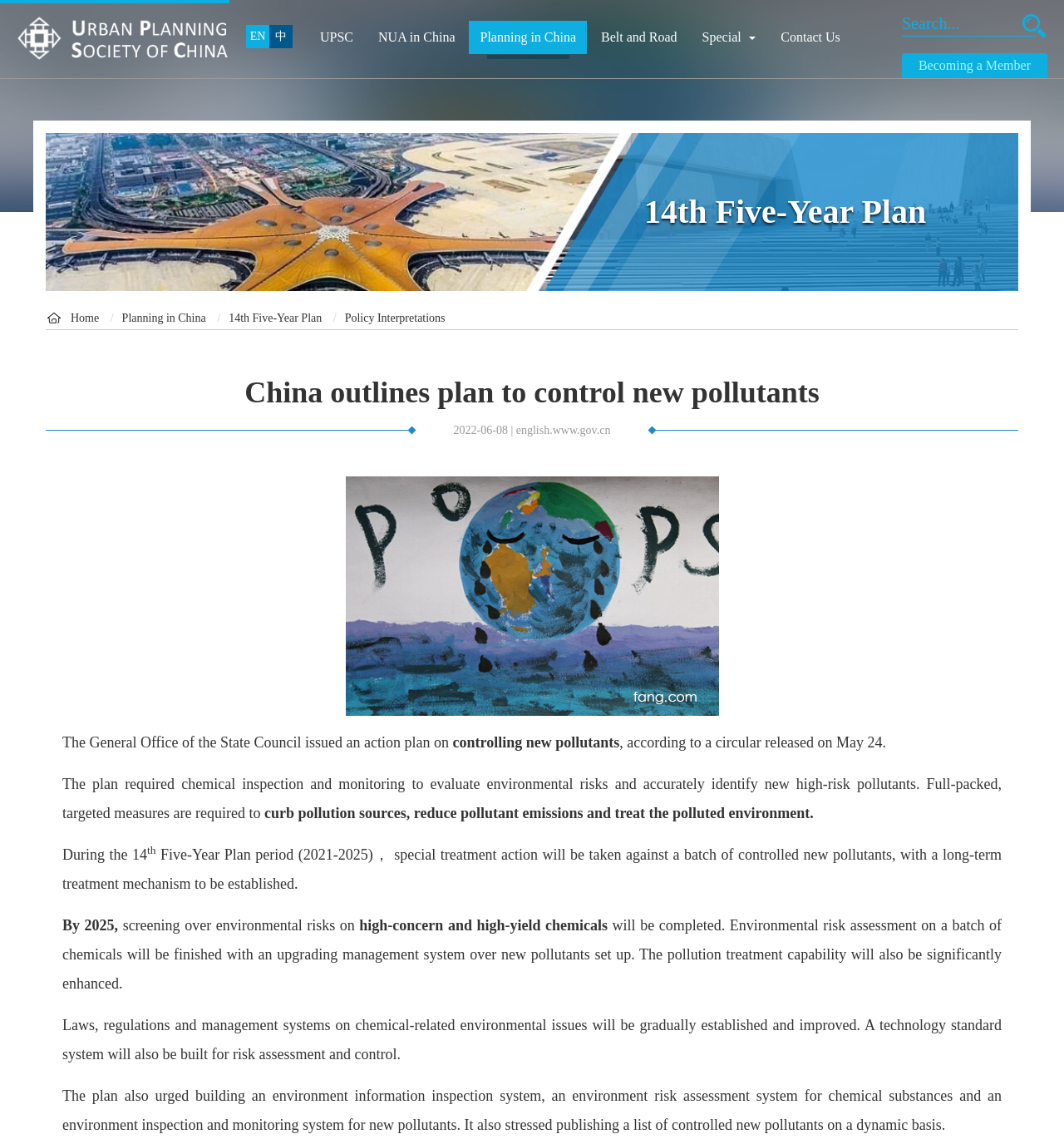Indicate the bounding box coordinates of the element that needs to be clicked to satisfy the following instruction: "Go to UPSC". The coordinates should be four float numbers between 0 and 1, i.e., [left, top, right, bottom].

[0.291, 0.018, 0.342, 0.047]